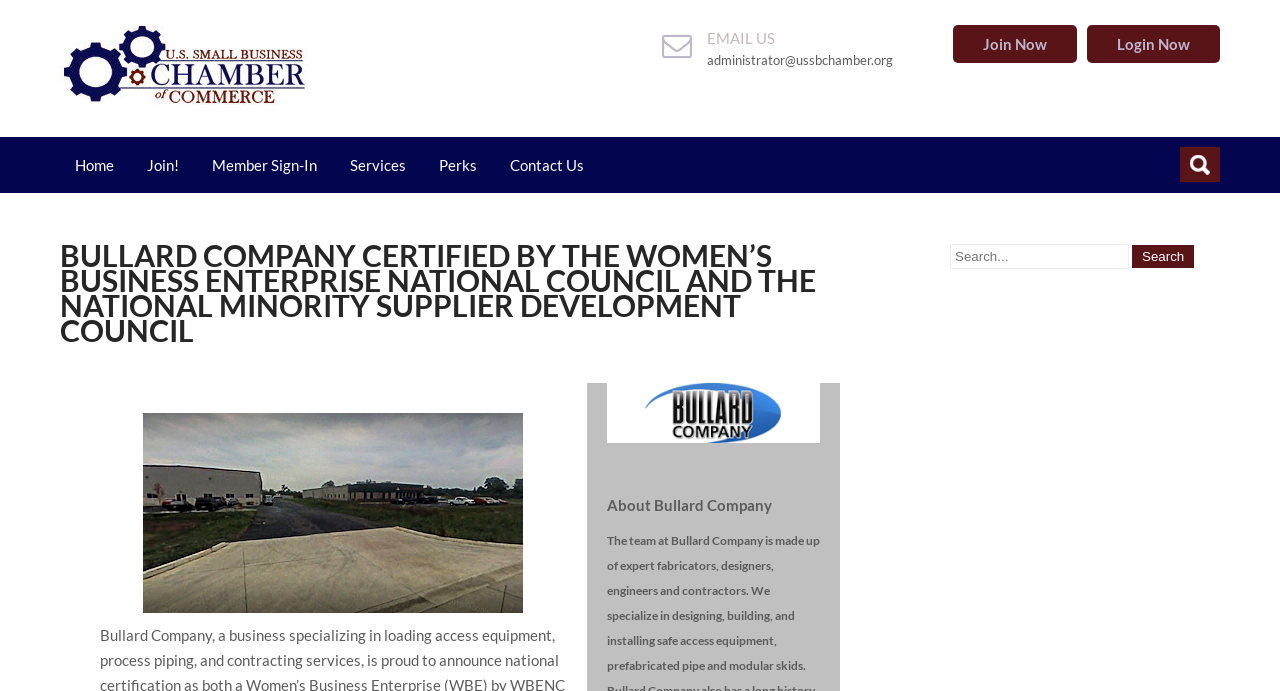Explain in detail what is displayed on the webpage.

The webpage appears to be the official website of Bullard Company, a certified women's business enterprise and minority supplier development council. At the top left corner, there is a logo image accompanied by a link. Below the logo, there is a navigation menu with five links: "Home", "Join!", "Member Sign-In", "Services", and "Perks", followed by a "Contact Us" link. 

To the right of the navigation menu, there is a search bar with a search box and a search button. 

The main content of the webpage is divided into two sections. On the left side, there is a header section with a heading that reads "BULLARD COMPANY CERTIFIED BY THE WOMEN’S BUSINESS ENTERPRISE NATIONAL COUNCIL AND THE NATIONAL MINORITY SUPPLIER DEVELOPMENT COUNCIL". Below the header, there is an email address "administrator@ussbchamber.org" labeled as "EMAIL US". 

On the right side, there is a complementary section with another search bar, identical to the one on the top right corner. Below the search bar, there is a section with a link to "bullardlogo2" accompanied by an image of the Bullard Company logo. Next to the logo, there is a static text that reads "About Bullard Company".